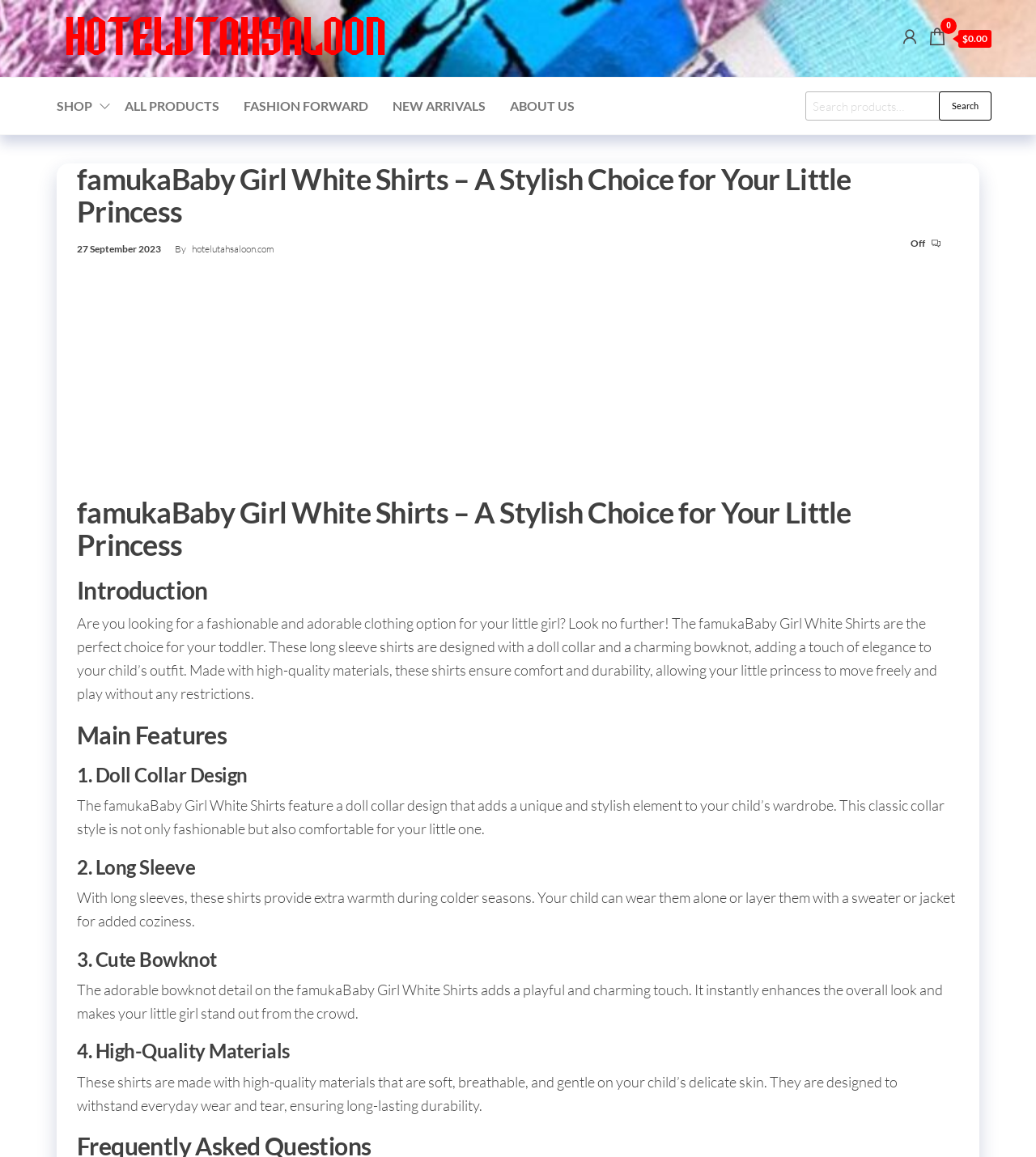Please indicate the bounding box coordinates for the clickable area to complete the following task: "Search for products". The coordinates should be specified as four float numbers between 0 and 1, i.e., [left, top, right, bottom].

[0.777, 0.079, 0.957, 0.104]